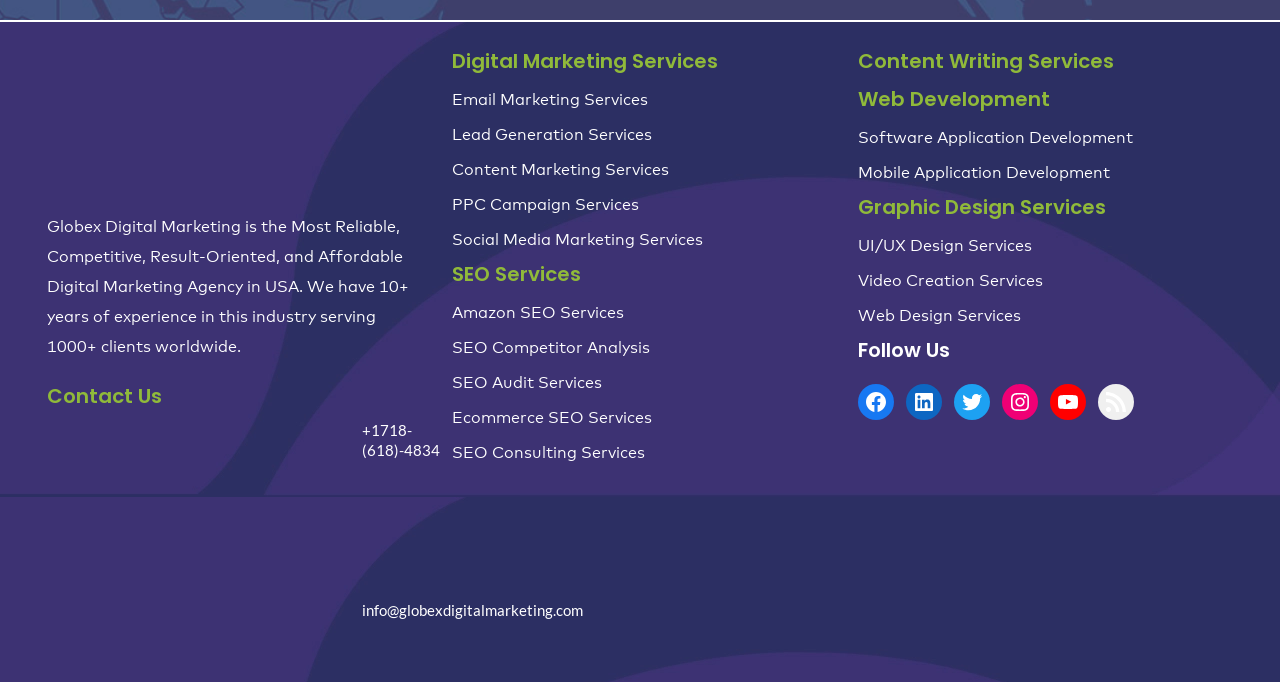What is the company's email address?
Please utilize the information in the image to give a detailed response to the question.

I found the email address by looking at the links on the webpage, specifically the one that starts with 'info@globexdigitalmarketing.com' and is located near the 'Contact Us' heading.